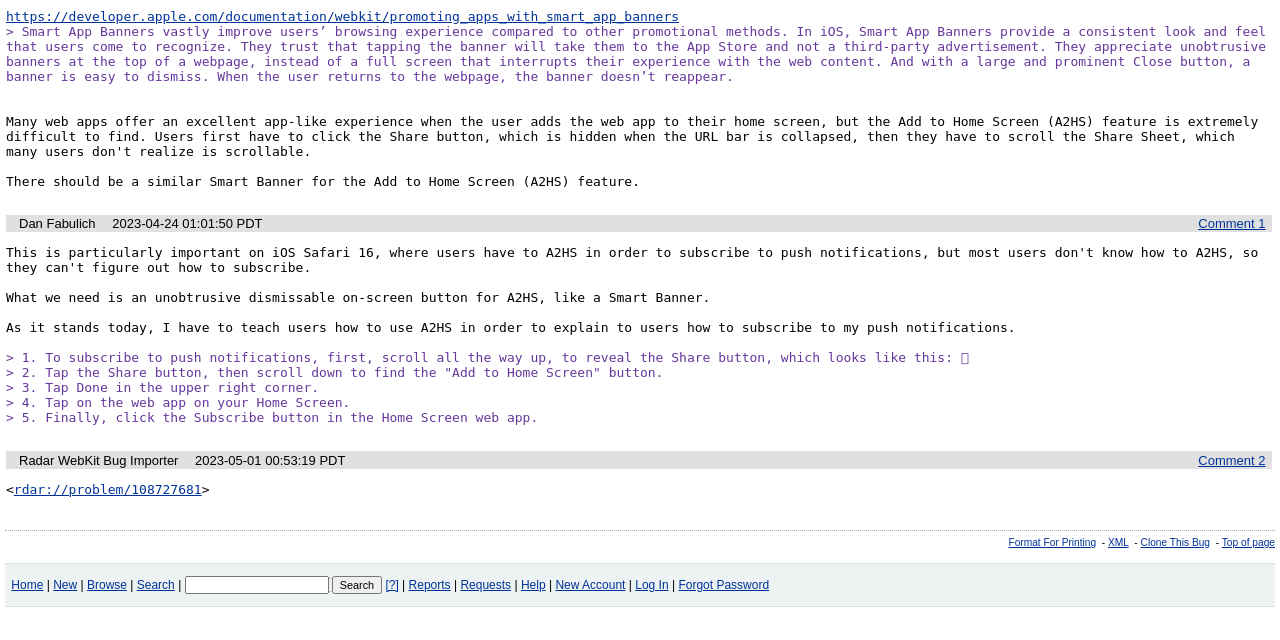Extract the bounding box coordinates of the UI element described: "CONTACT". Provide the coordinates in the format [left, top, right, bottom] with values ranging from 0 to 1.

None